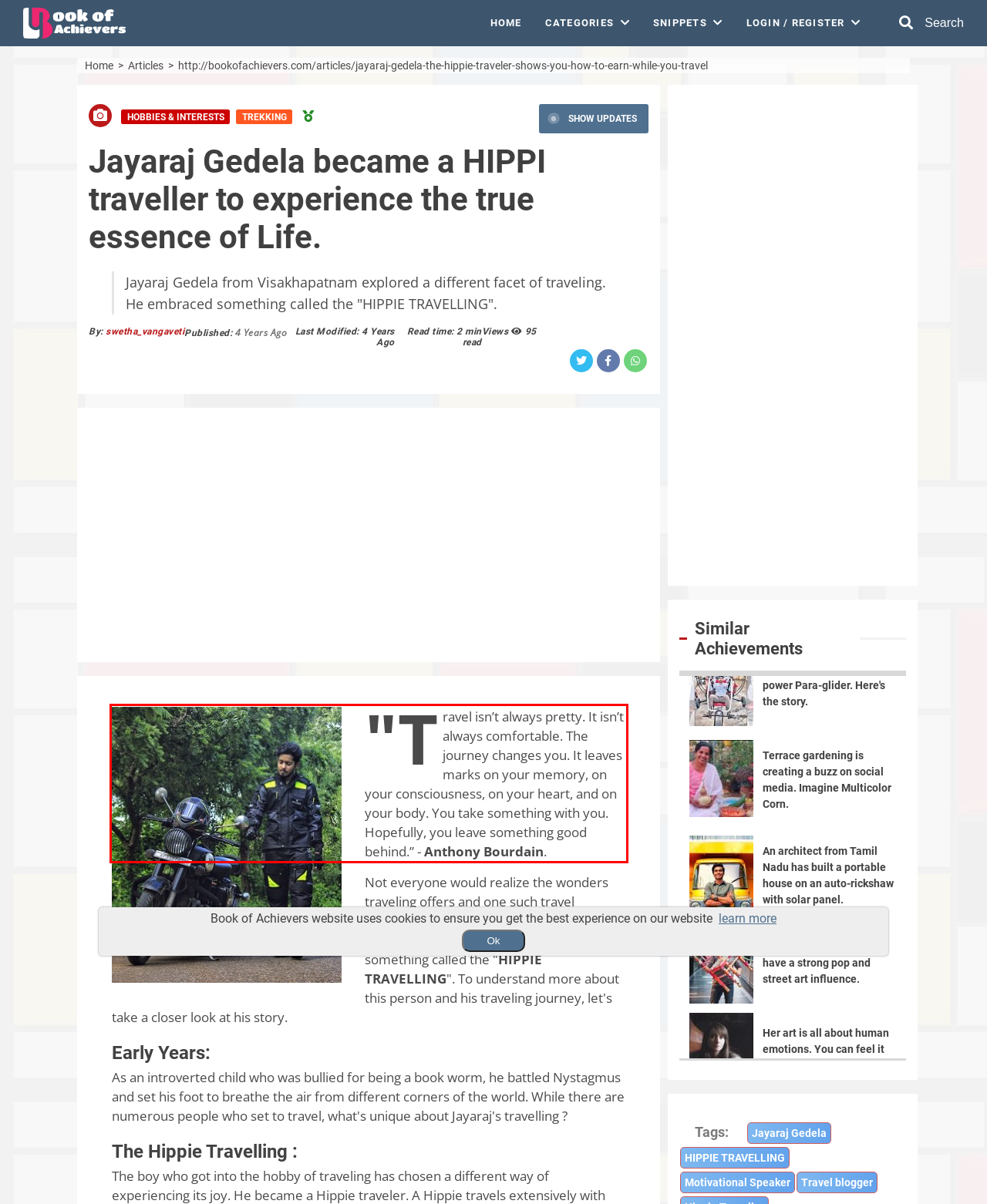Given a screenshot of a webpage with a red bounding box, please identify and retrieve the text inside the red rectangle.

"Travel isn’t always pretty. It isn’t always comfortable. The journey changes you. It leaves marks on your memory, on your consciousness, on your heart, and on your body. You take something with you. Hopefully, you leave something good behind.” - Anthony Bourdain.